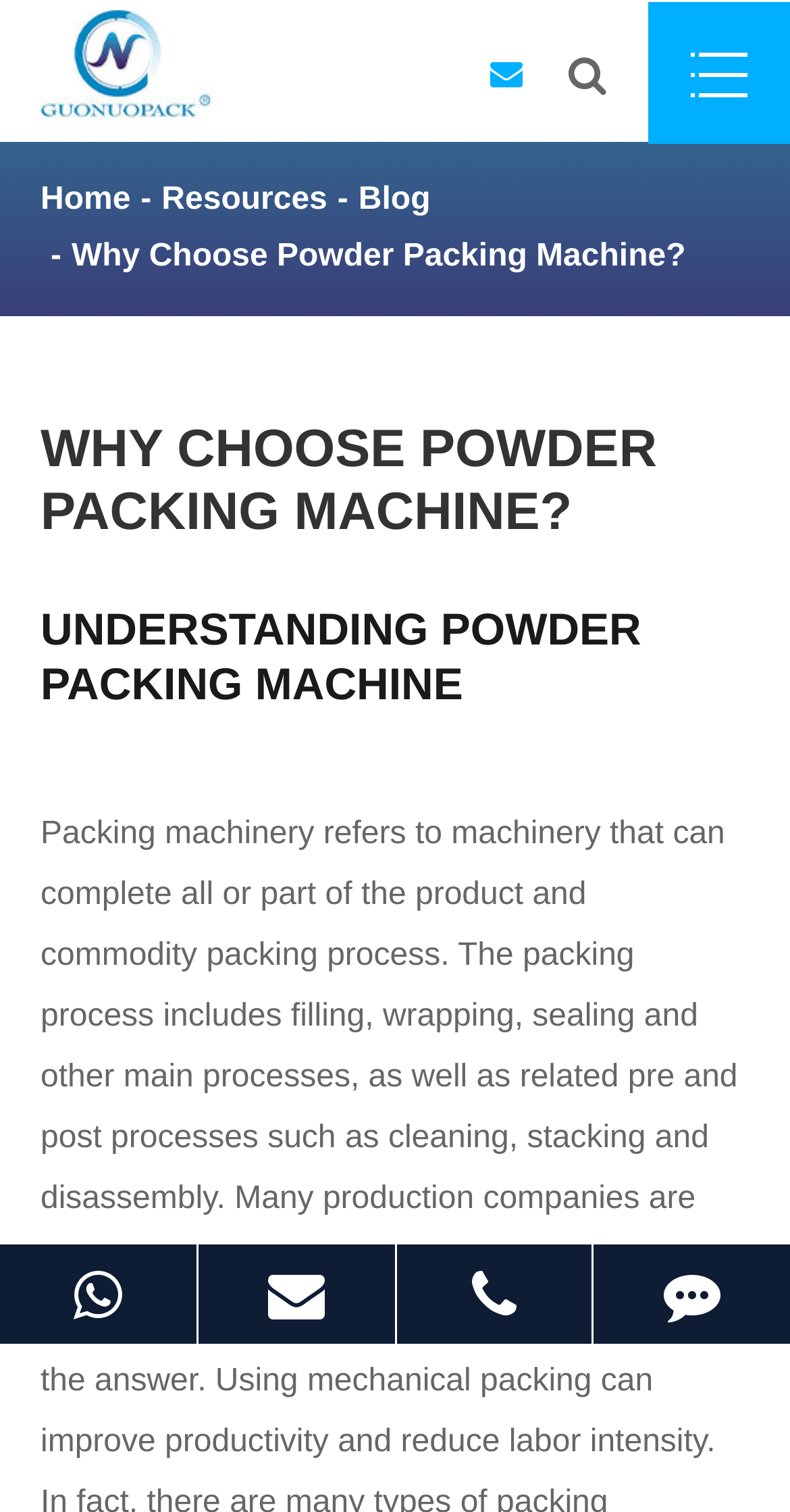Generate a thorough caption detailing the webpage content.

The webpage is about powder packing machines and is hosted by Guangzhou Guonuo Automation Equipment Co., Ltd. At the top left corner, there is a logo of the company, which is an image with a link to the company's homepage. Below the logo, there is a navigation menu with four links: "Home", "Resources", "Blog", and "Why Choose Powder Packing Machine?".

The main content of the webpage is divided into two sections. The first section has a heading "WHY CHOOSE POWDER PACKING MACHINE?" and the second section has a heading "UNDERSTANDING POWDER PACKING MACHINE". The content of these sections is not explicitly stated, but it appears to be related to the benefits and functionality of powder packing machines.

At the bottom of the page, there are several links to contact the company, including "Whatsapp", "E-mail", and "TEL", along with a phone number "86+020-86547699". There is also a "Feedback" link at the bottom right corner.